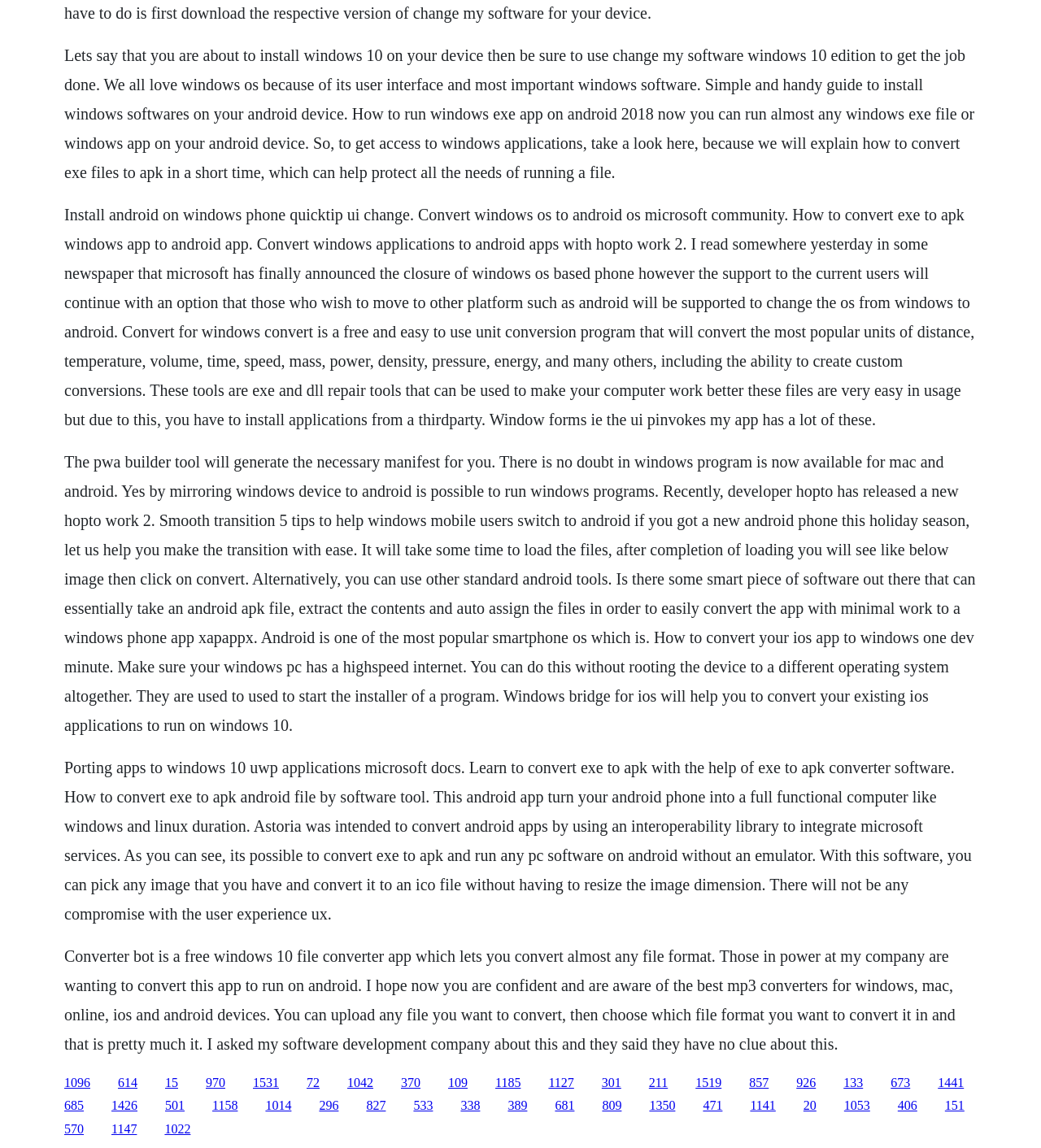Please mark the clickable region by giving the bounding box coordinates needed to complete this instruction: "Check the Converter bot for file conversion".

[0.062, 0.825, 0.918, 0.917]